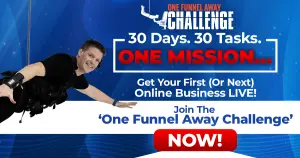Thoroughly describe what you see in the image.

The image promotes the "One Funnel Away Challenge," an engaging program designed to guide participants through launching their online business. Featuring a dynamic blue background, the graphic includes bold text highlighting the initiative's core message: "30 Days. 30 Tasks. ONE MISSION." Additionally, it invites viewers to "Get Your First (Or Next) Online Business LIVE!" and encourages them to even join the challenge immediately by clicking on the prominent “NOW!” button. The visual also showcases a cheerful individual, energetically positioned to convey enthusiasm and inspiration, making this an enticing call to action for aspiring entrepreneurs.